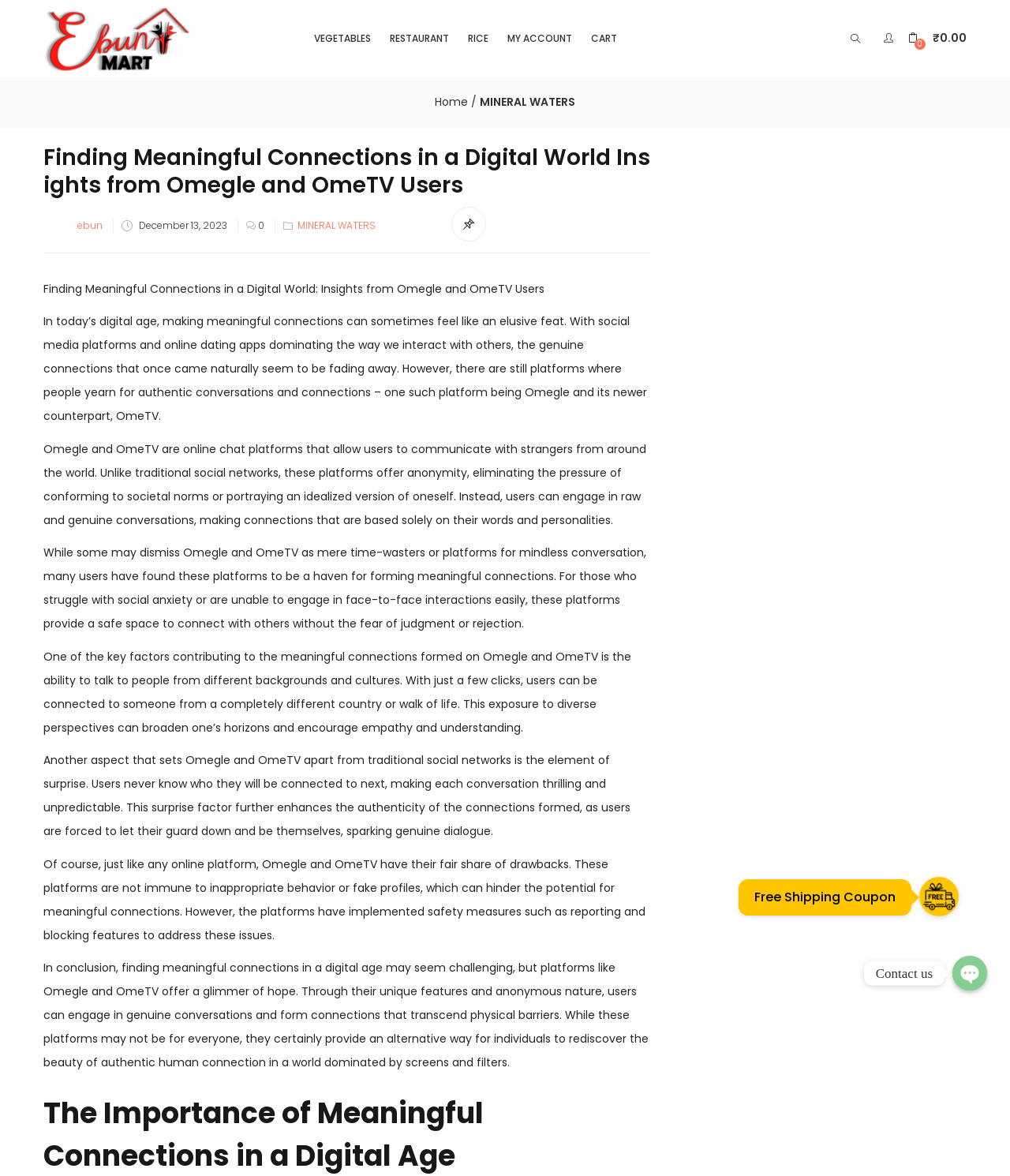Can you provide the bounding box coordinates for the element that should be clicked to implement the instruction: "Click on the 'Contact us' link"?

[0.867, 0.821, 0.923, 0.834]